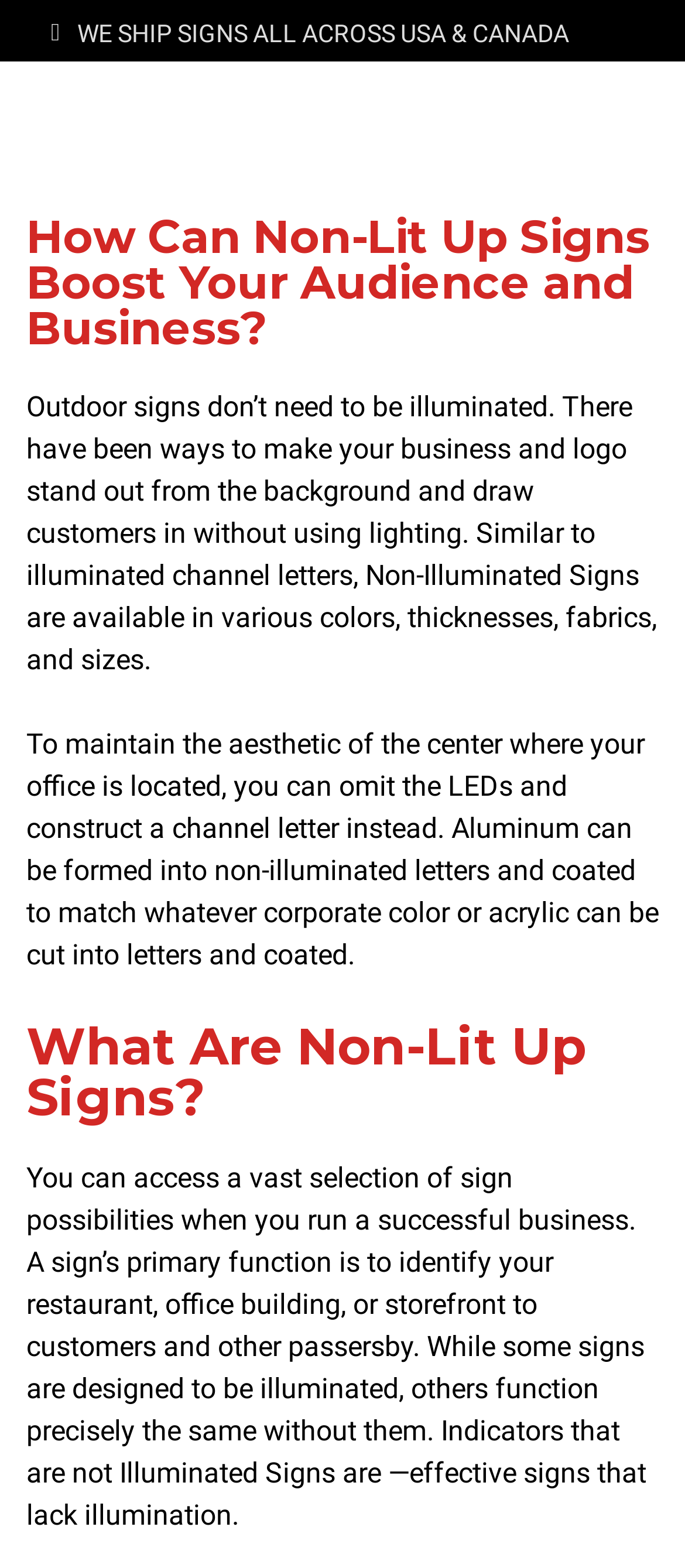What material can be formed into non-illuminated letters?
Give a one-word or short phrase answer based on the image.

Aluminum